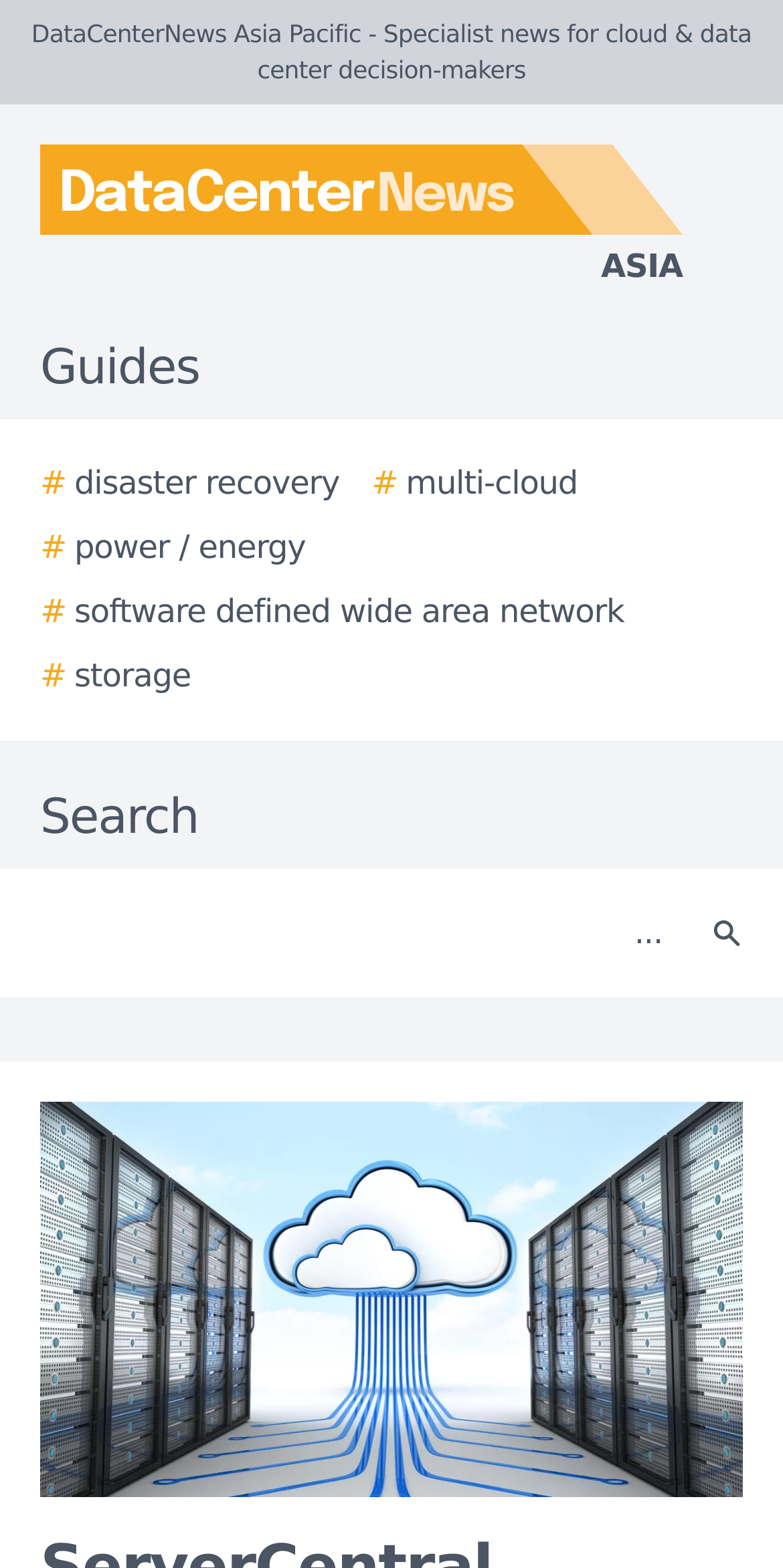Answer this question using a single word or a brief phrase:
What topics can be searched on this website?

Disaster recovery, multi-cloud, etc.